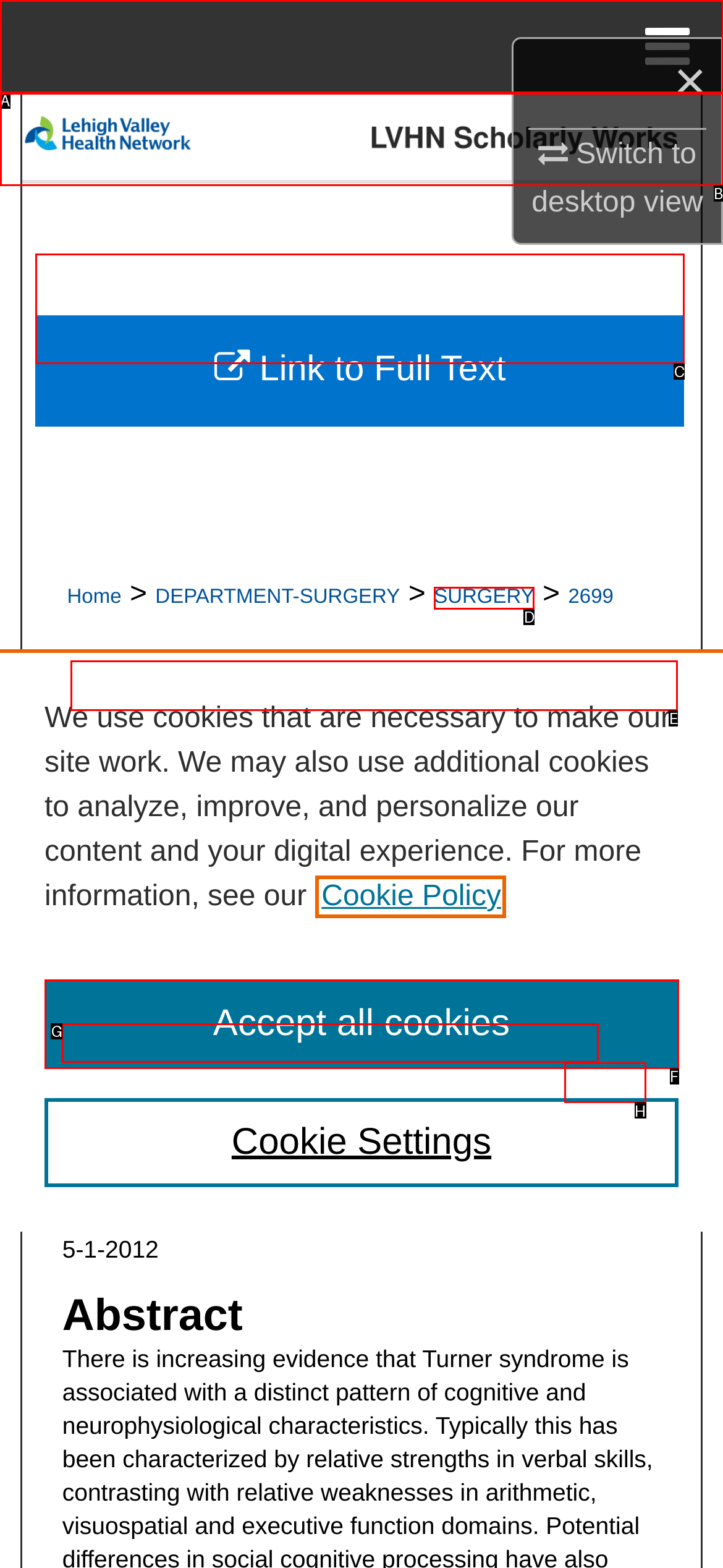To execute the task: View full text, which one of the highlighted HTML elements should be clicked? Answer with the option's letter from the choices provided.

C